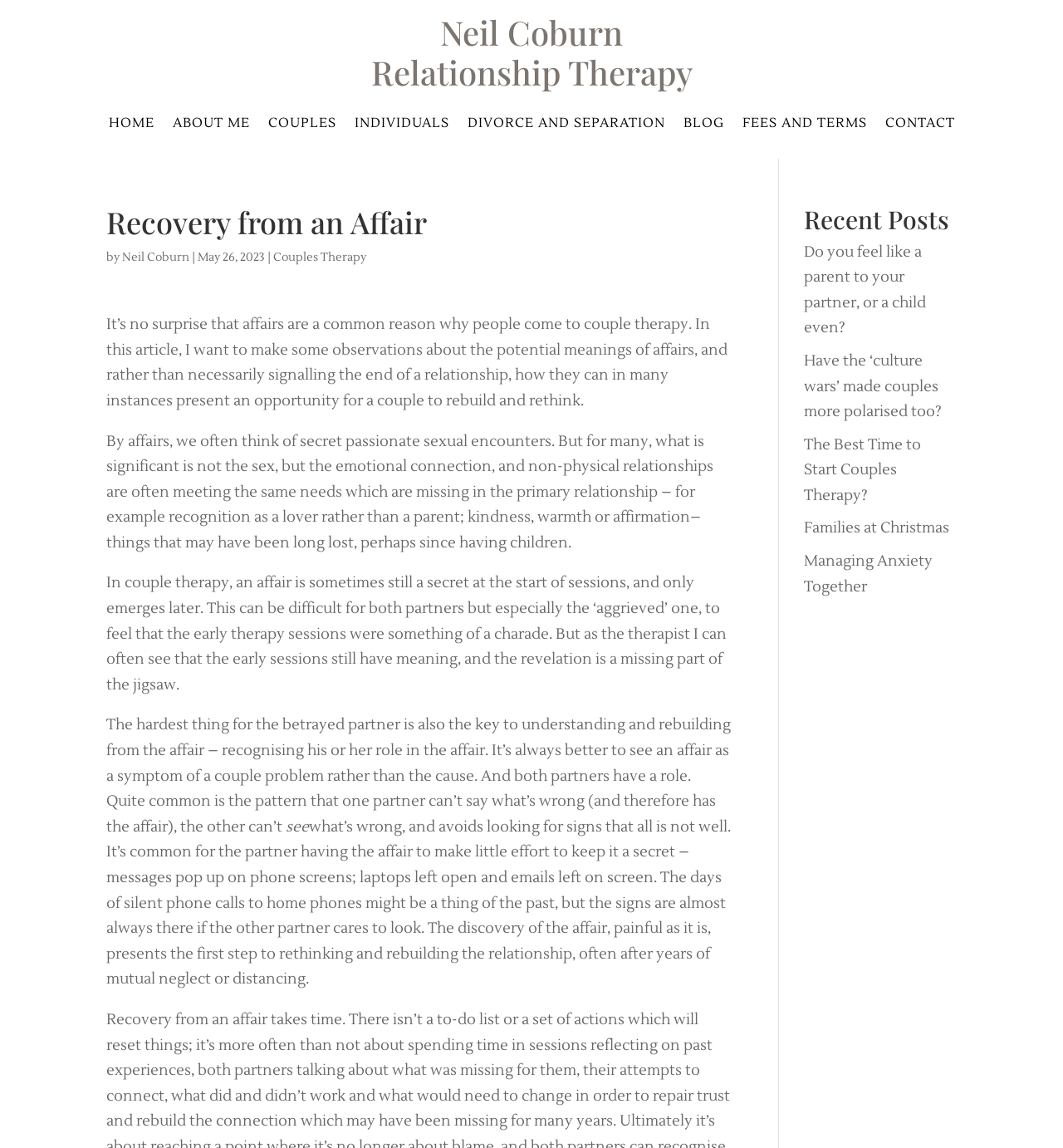Please find the bounding box coordinates for the clickable element needed to perform this instruction: "view May 2023".

None